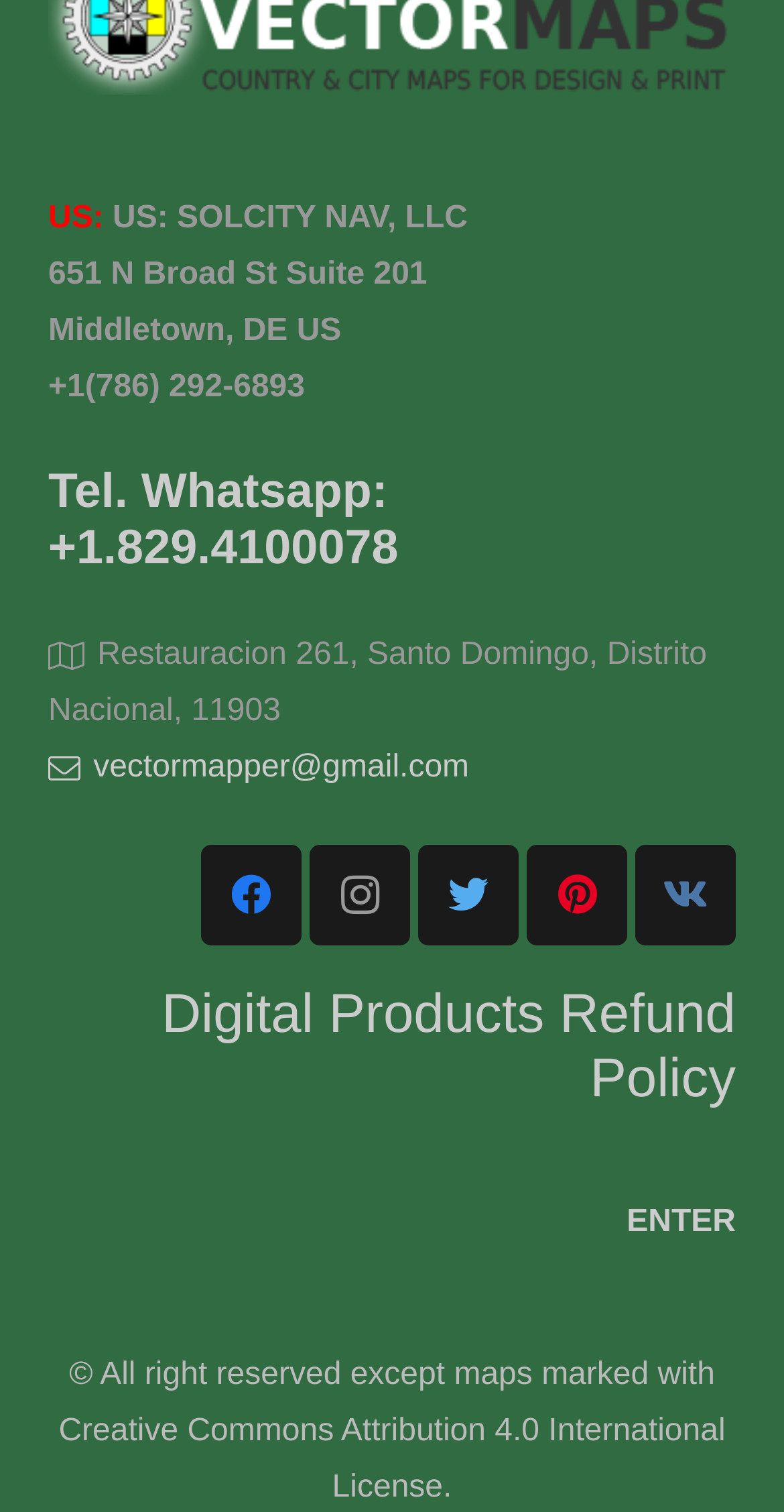Provide your answer in one word or a succinct phrase for the question: 
What is the phone number?

+1(786) 292-6893